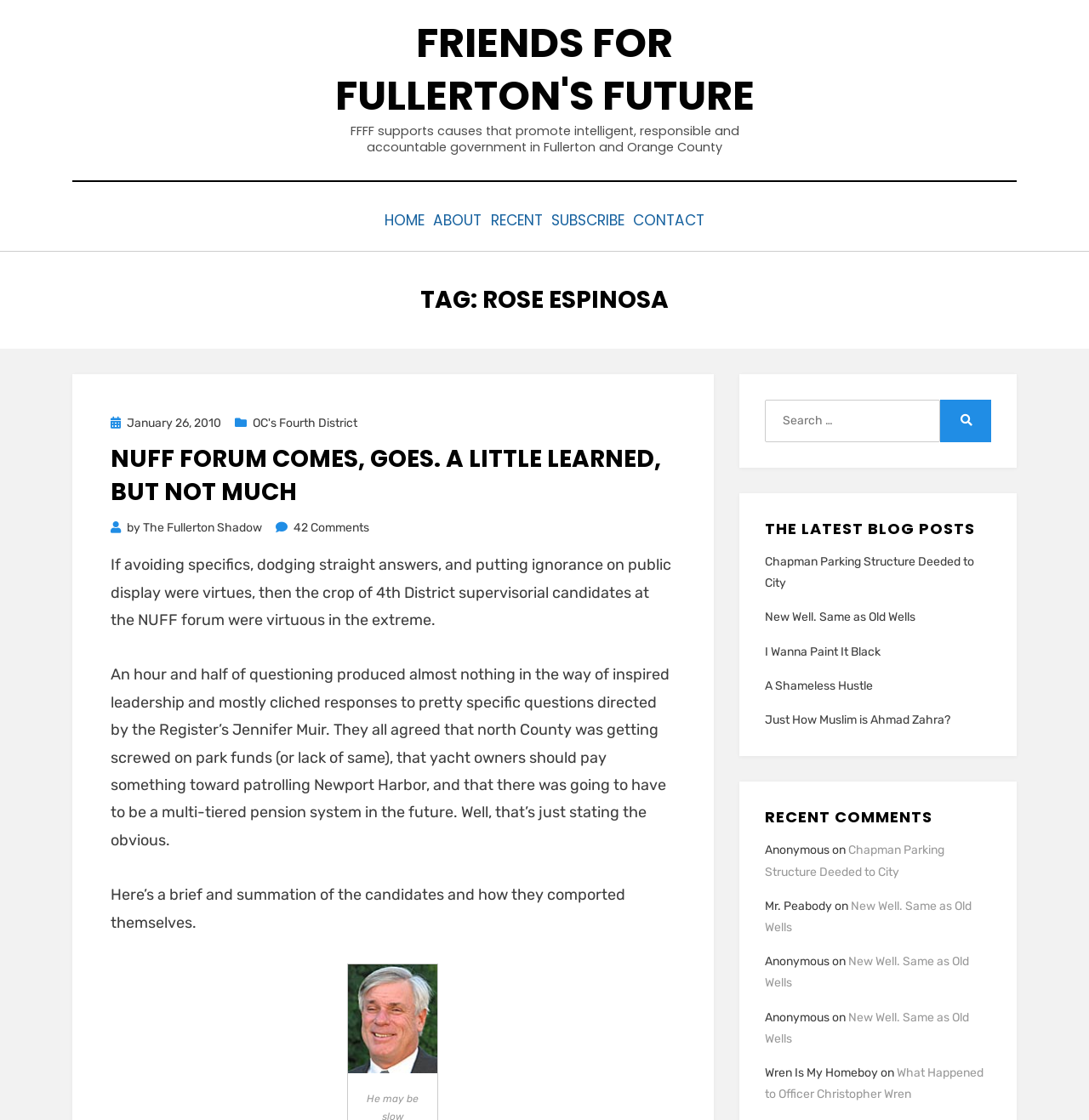Please give a short response to the question using one word or a phrase:
What is the name of the organization?

Friends For Fullerton's Future